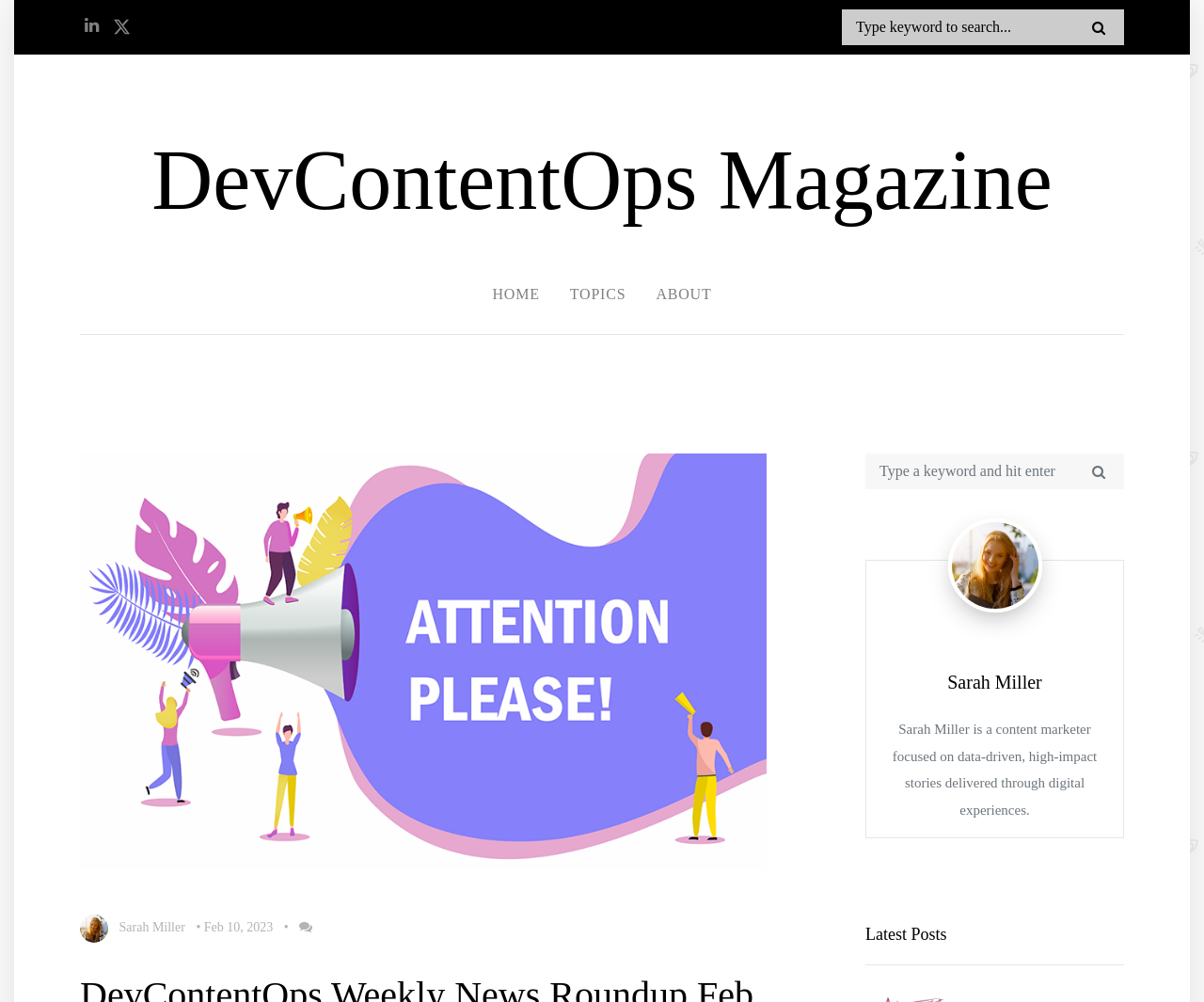Respond concisely with one word or phrase to the following query:
What is the name of the magazine?

DevContentOps Magazine